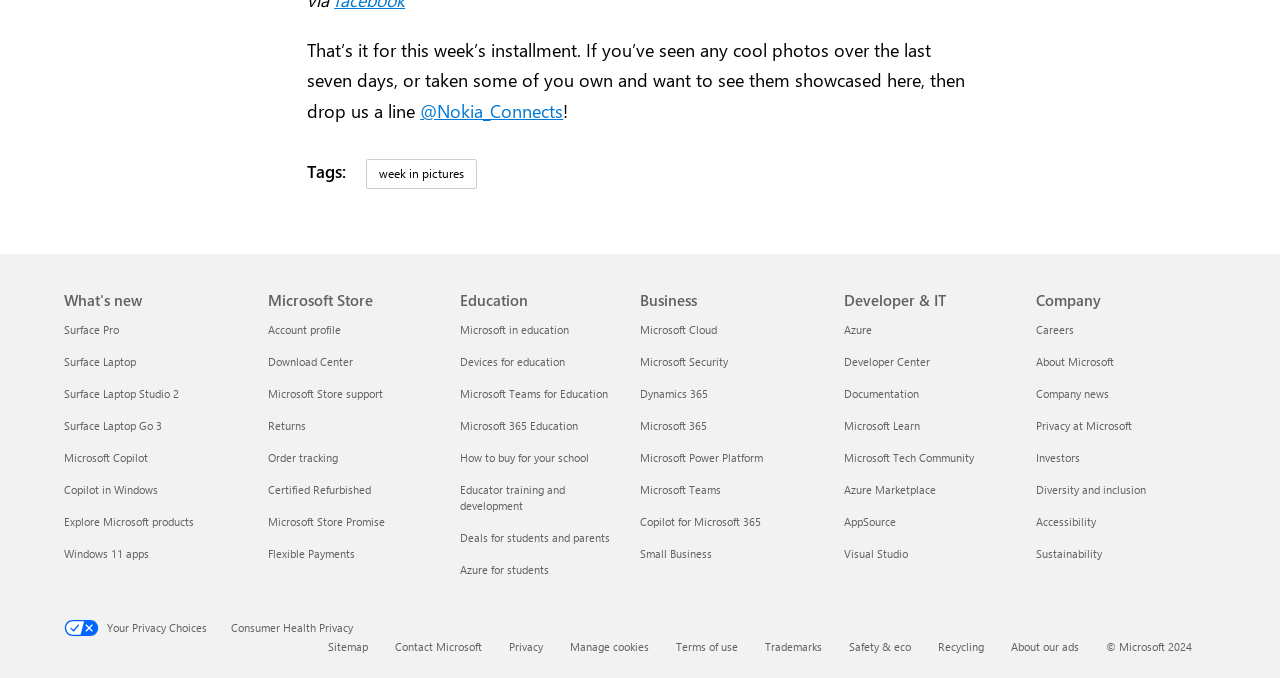With reference to the screenshot, provide a detailed response to the question below:
What is the purpose of the link 'About Microsoft'?

The link 'About Microsoft' is located under the 'Company' section, which suggests that it is related to information about the company. The text 'About Microsoft' implies that the purpose of this link is to provide information about Microsoft's history, mission, values, or other company-related topics.